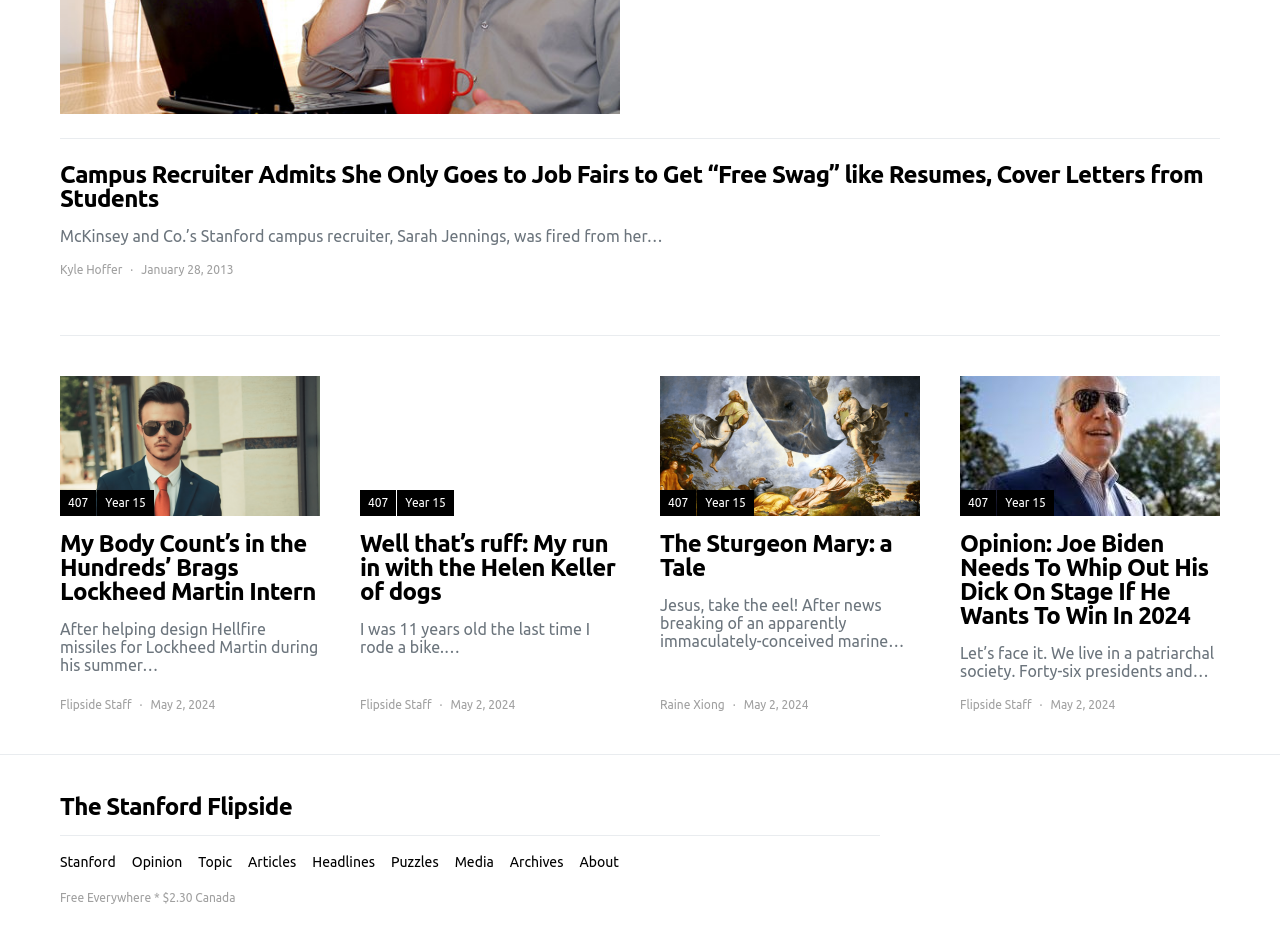Specify the bounding box coordinates of the element's region that should be clicked to achieve the following instruction: "Click the link to go to the Stanford page". The bounding box coordinates consist of four float numbers between 0 and 1, in the format [left, top, right, bottom].

[0.041, 0.9, 0.097, 0.922]